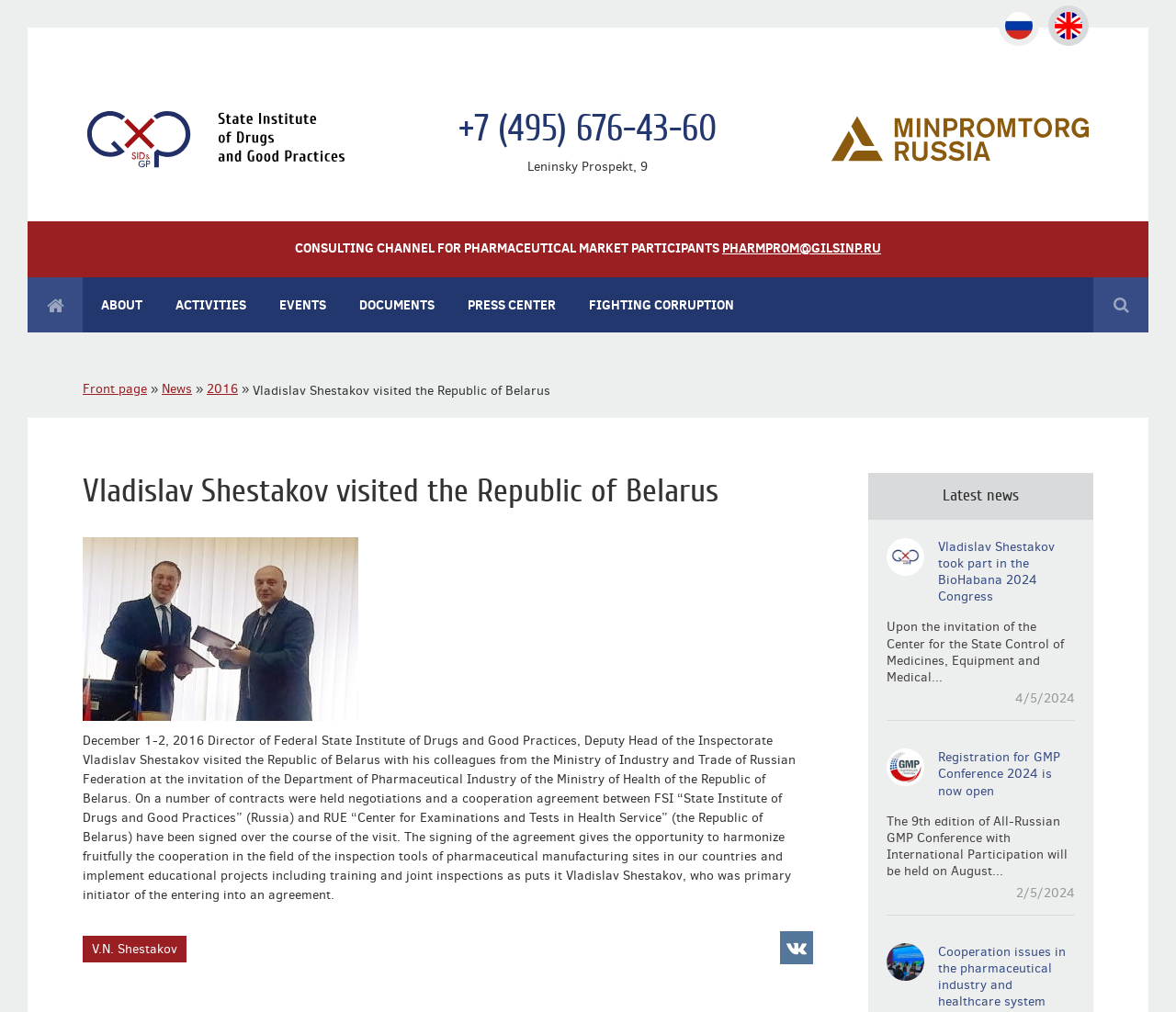What is the purpose of Vladislav Shestakov's visit to the Republic of Belarus?
Based on the image, please offer an in-depth response to the question.

The purpose of Vladislav Shestakov's visit to the Republic of Belarus can be inferred from the text in the StaticText element which describes the visit, stating that 'a cooperation agreement between FSI “State Institute of Drugs and Good Practices” (Russia) and RUE “Center for Examinations and Tests in Health Service” (the Republic of Belarus) have been signed over the course of the visit'.